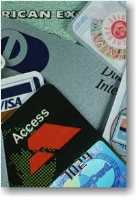What is the context of the image?
Examine the image and give a concise answer in one word or a short phrase.

Credit card processing